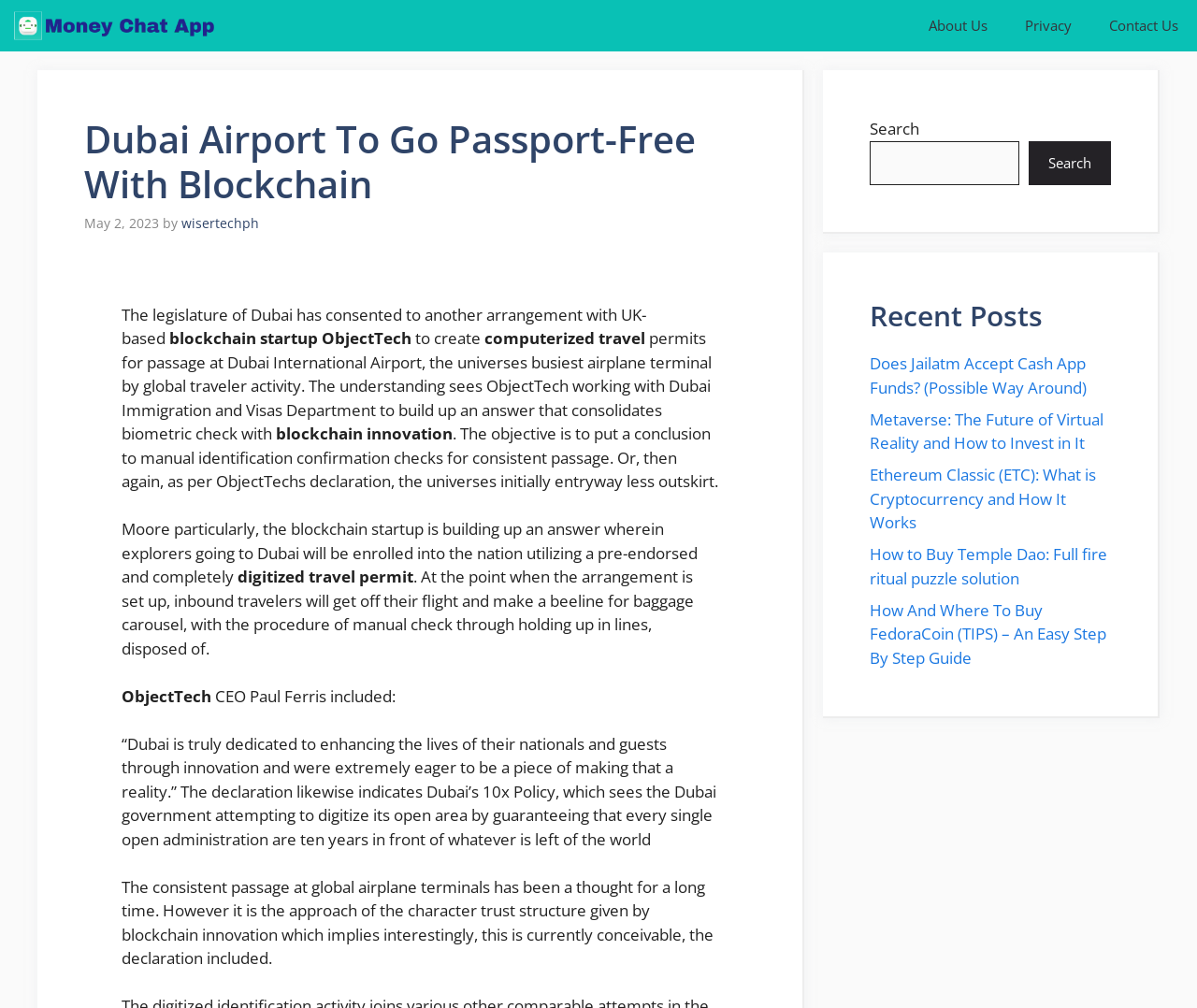Please identify the bounding box coordinates of the area that needs to be clicked to fulfill the following instruction: "Search for something."

[0.727, 0.14, 0.852, 0.184]